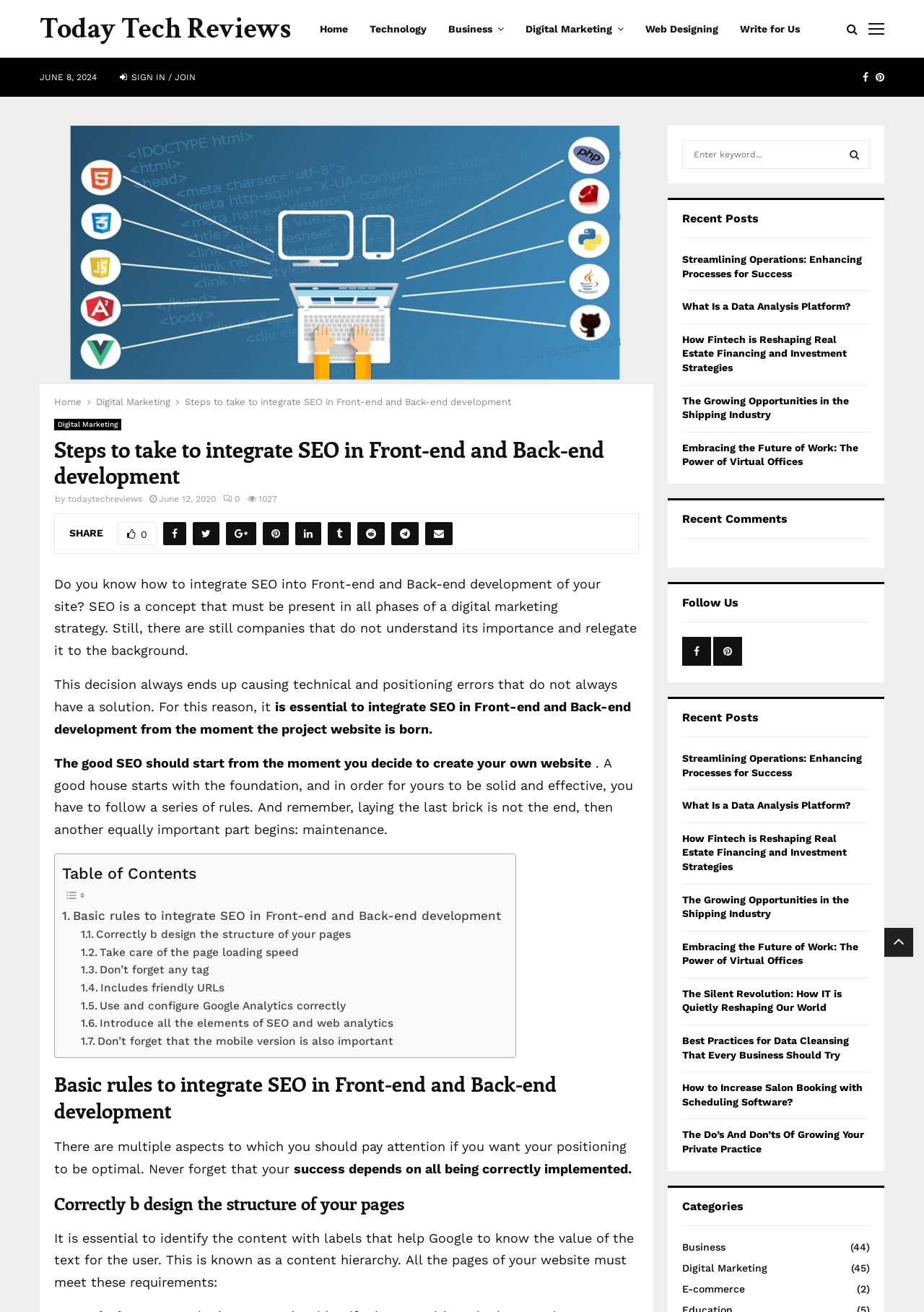Offer a meticulous caption that includes all visible features of the webpage.

This webpage is about integrating SEO into front-end and back-end development of a website. At the top, there is a heading "Today Tech Reviews" with a link to the website's homepage. Below it, there is a navigation menu with links to various sections, including "Home", "Technology", "Business", "Digital Marketing", "Web Designing", and "Write for Us".

On the top right, there is a search bar with a search button and a link to sign in or join. Below the navigation menu, there is a date "JUNE 8, 2024" and a link to Facebook and Pinterest.

The main content of the webpage is an article titled "Steps to take to integrate SEO in Front-end and Back-end development". The article has a heading, a brief introduction, and several paragraphs of text. The introduction explains the importance of integrating SEO into website development. The article is divided into sections, including "Basic rules to integrate SEO in Front-end and Back-end development", "Correctly design the structure of your pages", and others.

On the right side of the webpage, there are several sections, including "Recent Posts", "Recent Comments", and "Follow Us". The "Recent Posts" section lists several article titles with links to the articles. The "Follow Us" section has links to Facebook and Pinterest.

At the bottom of the webpage, there is a table of contents with links to different sections of the article. There are also several images and icons throughout the webpage, including social media icons and a search icon.